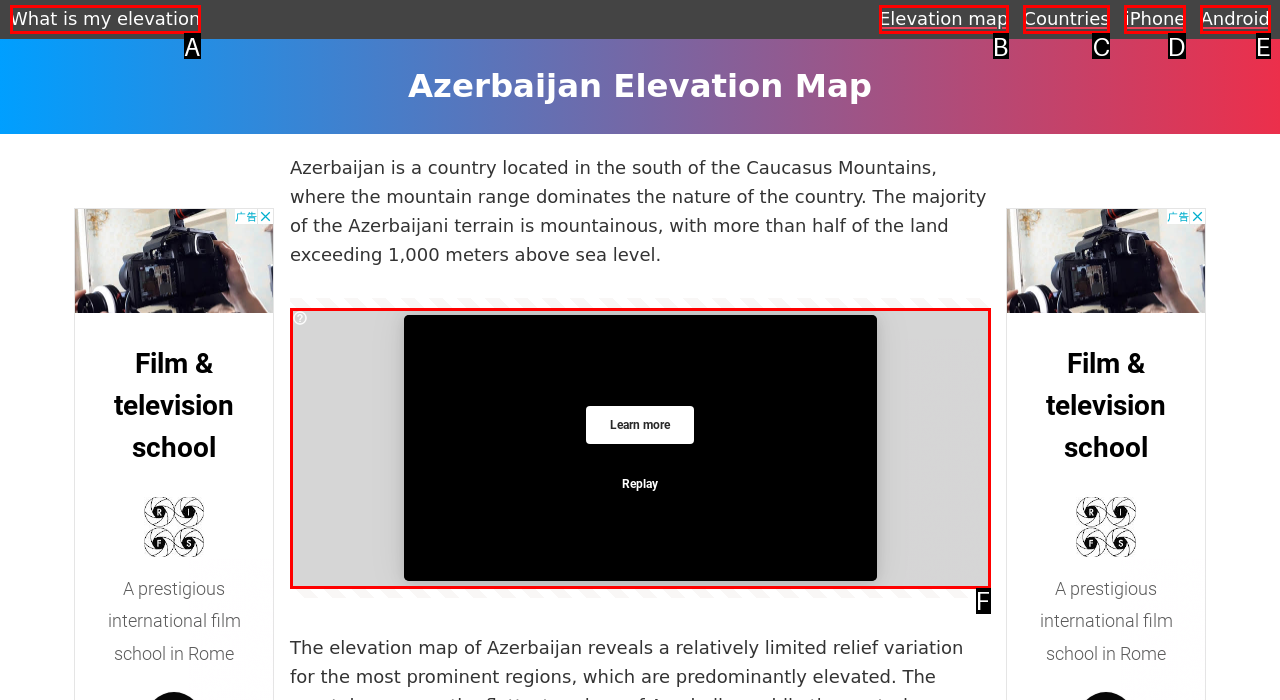Select the HTML element that matches the description: Browse by Topic. Provide the letter of the chosen option as your answer.

None